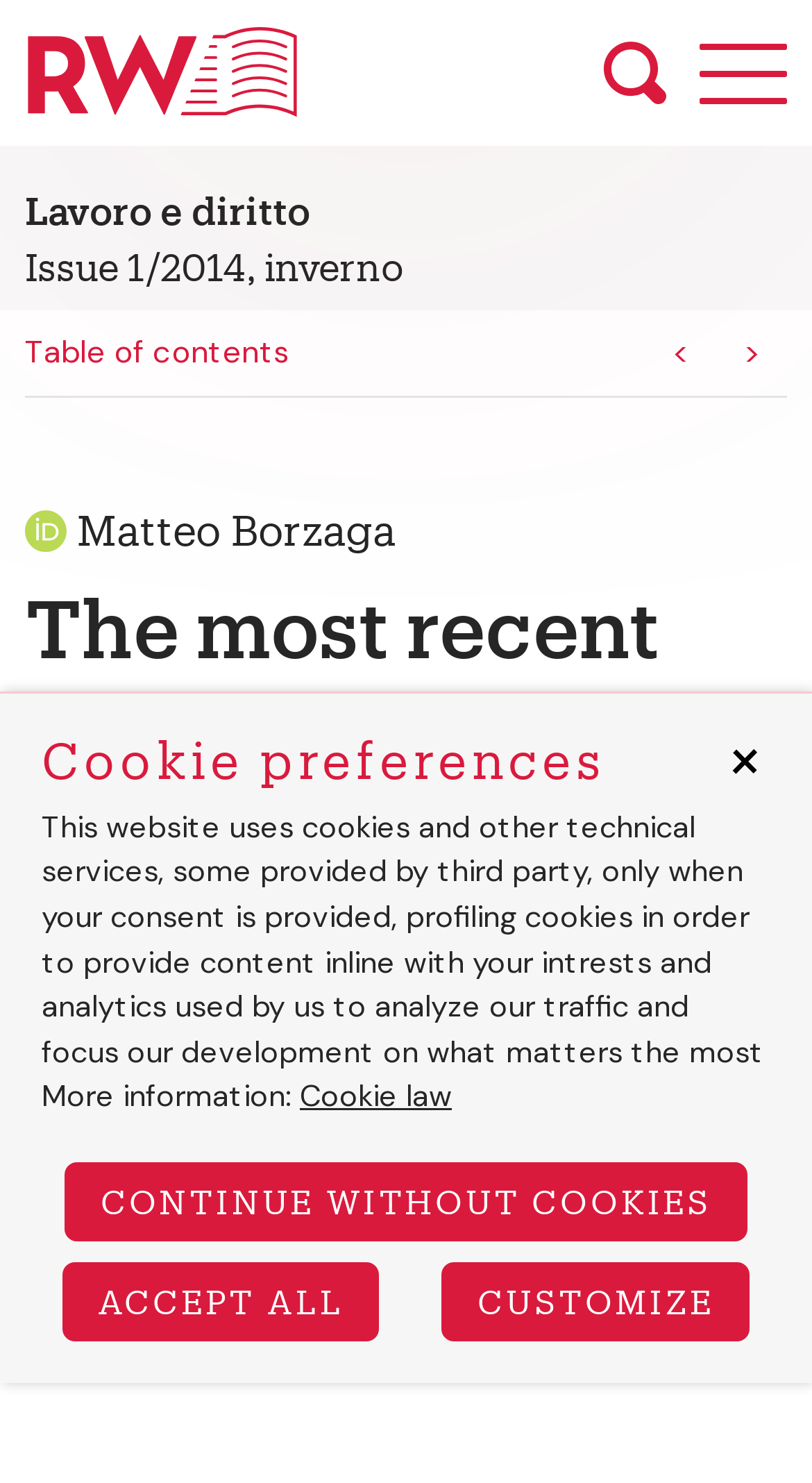Determine the bounding box coordinates of the clickable element to achieve the following action: 'Show previous article'. Provide the coordinates as four float values between 0 and 1, formatted as [left, top, right, bottom].

[0.794, 0.223, 0.882, 0.254]